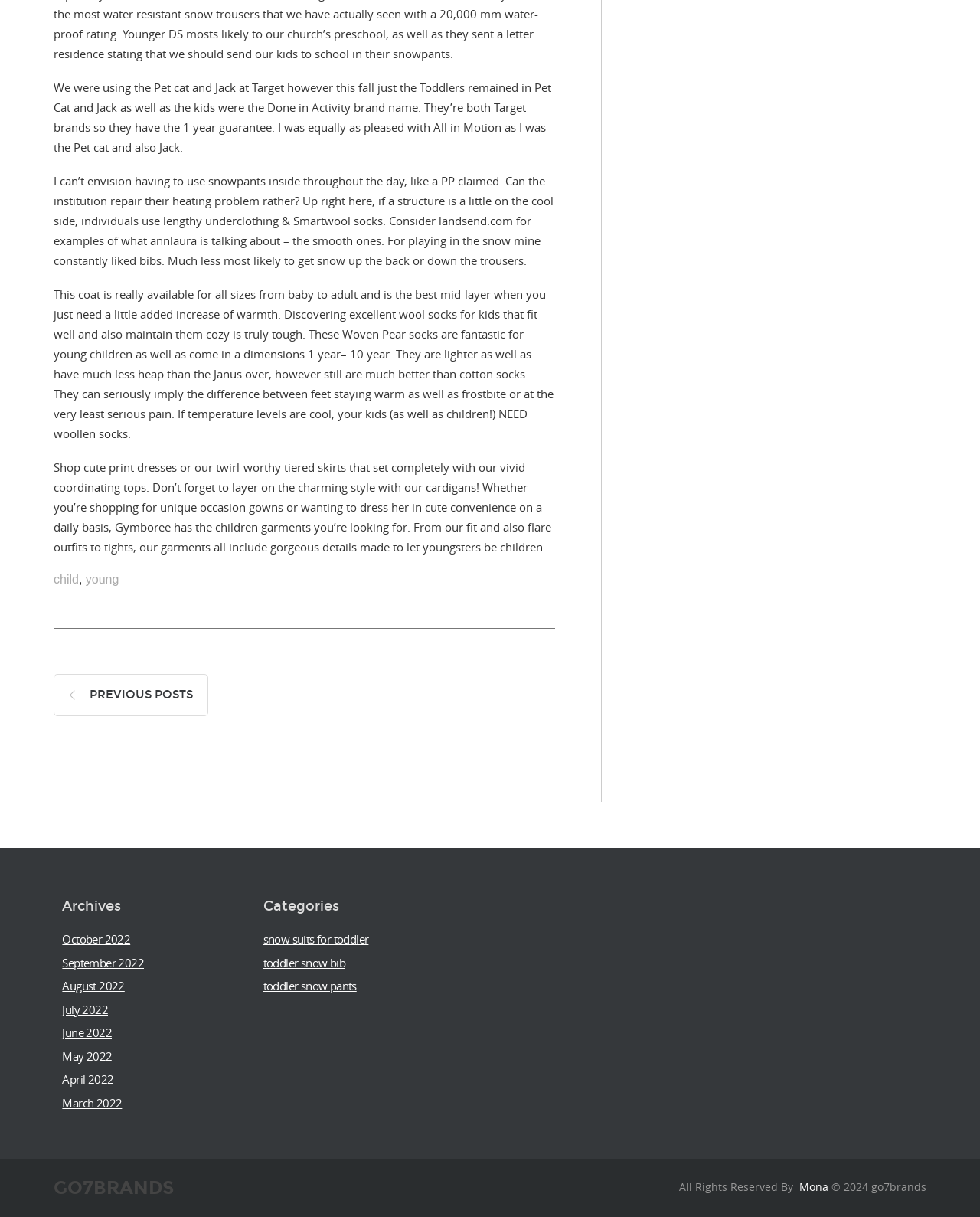Highlight the bounding box coordinates of the element that should be clicked to carry out the following instruction: "Read the article about a problem in the gallery". The coordinates must be given as four float numbers ranging from 0 to 1, i.e., [left, top, right, bottom].

None